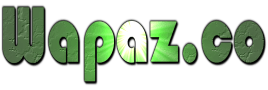Explain in detail what you see in the image.

The image prominently features the logo of Wapaz.co, a vibrant and engaging website known for its diverse content, including news, music, and movies. The logo is characterized by bold lettering in various shades of green, creating a visually appealing and modern design. This branding reflects the site's dynamic nature and its commitment to being a go-to source for entertainment and information. Positioned at the top of the page, the logo sets the tone for the website's lively and user-friendly atmosphere.